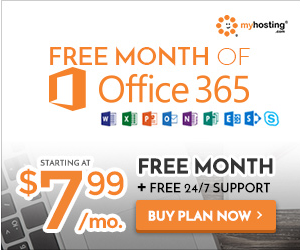Describe every detail you can see in the image.

The image promotes a special offer from myhosting.com, highlighting a free month of Office 365. The prominent text “FREE MONTH OF OFFICE 365” draws attention, suggesting that users can experience the benefits of Office 365 without any initial cost. Below this offer, the plan starts at an affordable price of $7.99 per month. Additionally, the offer emphasizes “FREE 24/7 SUPPORT,” reassuring potential customers that assistance is readily available at any time. Included in the design are colorful icons representing various Office applications like Word, Excel, PowerPoint, OneNote, and Skype, effectively showcasing the comprehensive suite of tools available. A call-to-action button labeled “BUY PLAN NOW” encourages immediate engagement, making it easy for users to take advantage of this enticing deal. The background features a subtle texture that adds depth, while maintaining focus on the promotional elements.